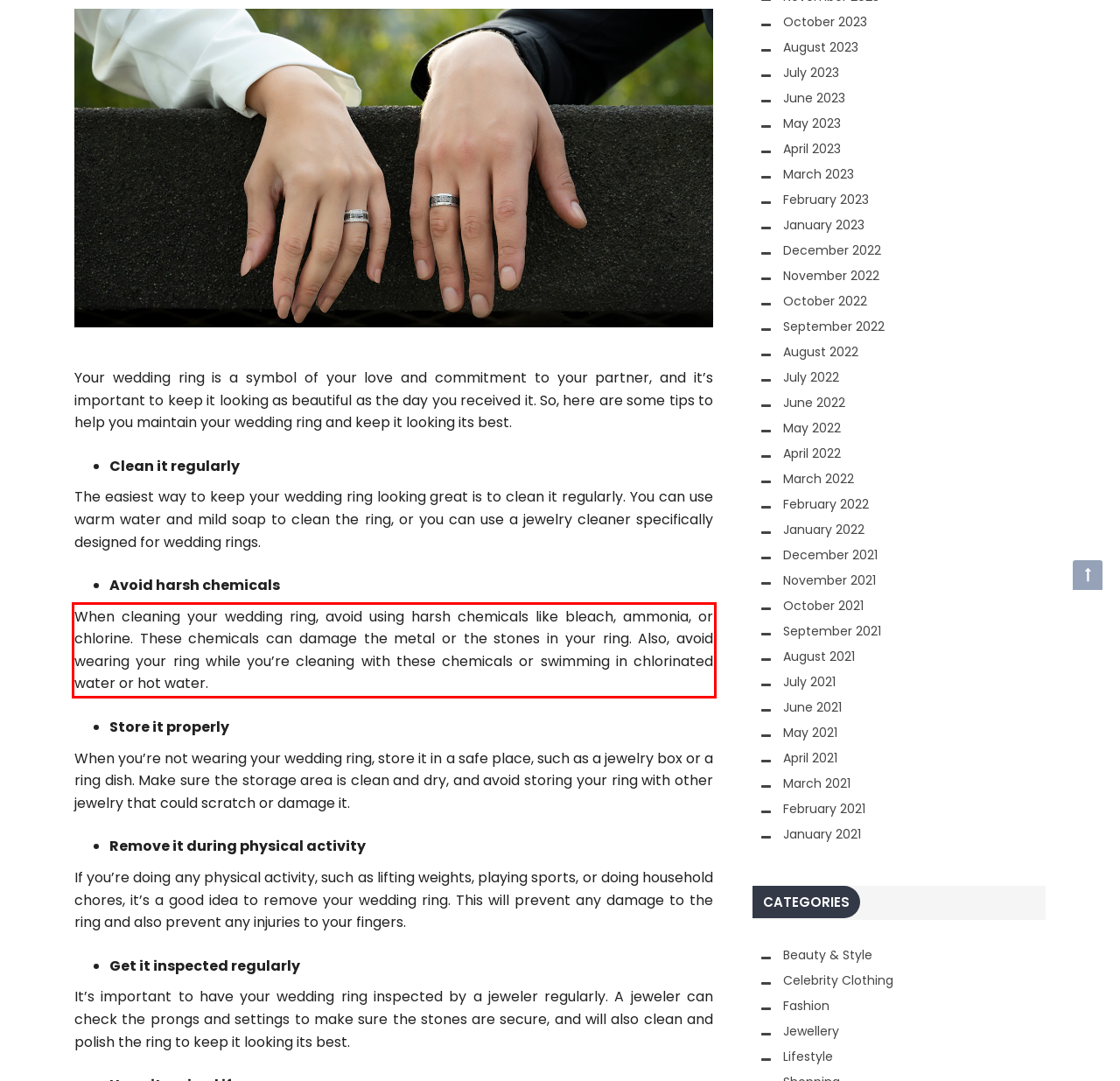Given a webpage screenshot with a red bounding box, perform OCR to read and deliver the text enclosed by the red bounding box.

When cleaning your wedding ring, avoid using harsh chemicals like bleach, ammonia, or chlorine. These chemicals can damage the metal or the stones in your ring. Also, avoid wearing your ring while you’re cleaning with these chemicals or swimming in chlorinated water or hot water.